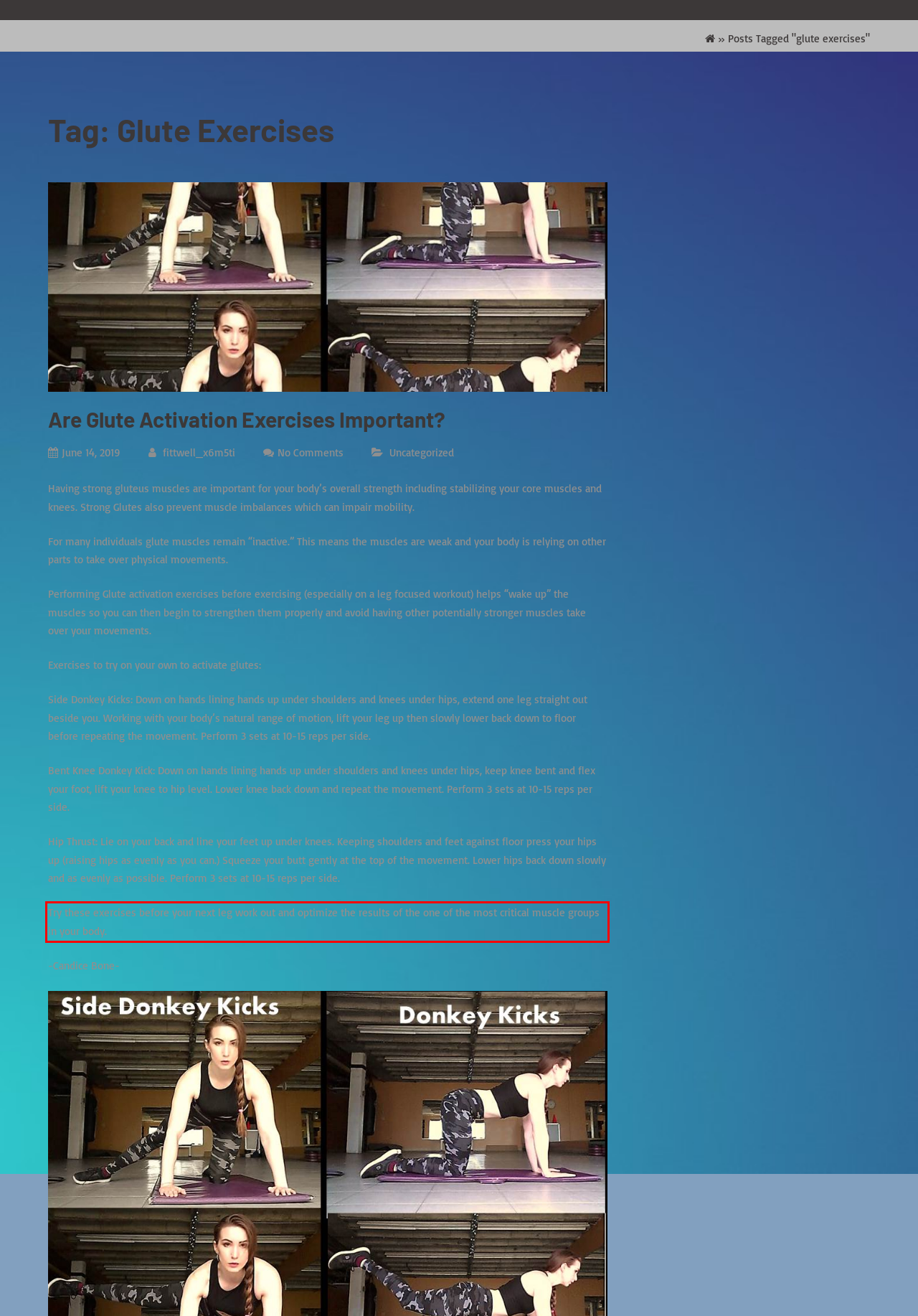Examine the webpage screenshot, find the red bounding box, and extract the text content within this marked area.

Try these exercises before your next leg work out and optimize the results of the one of the most critical muscle groups in your body.